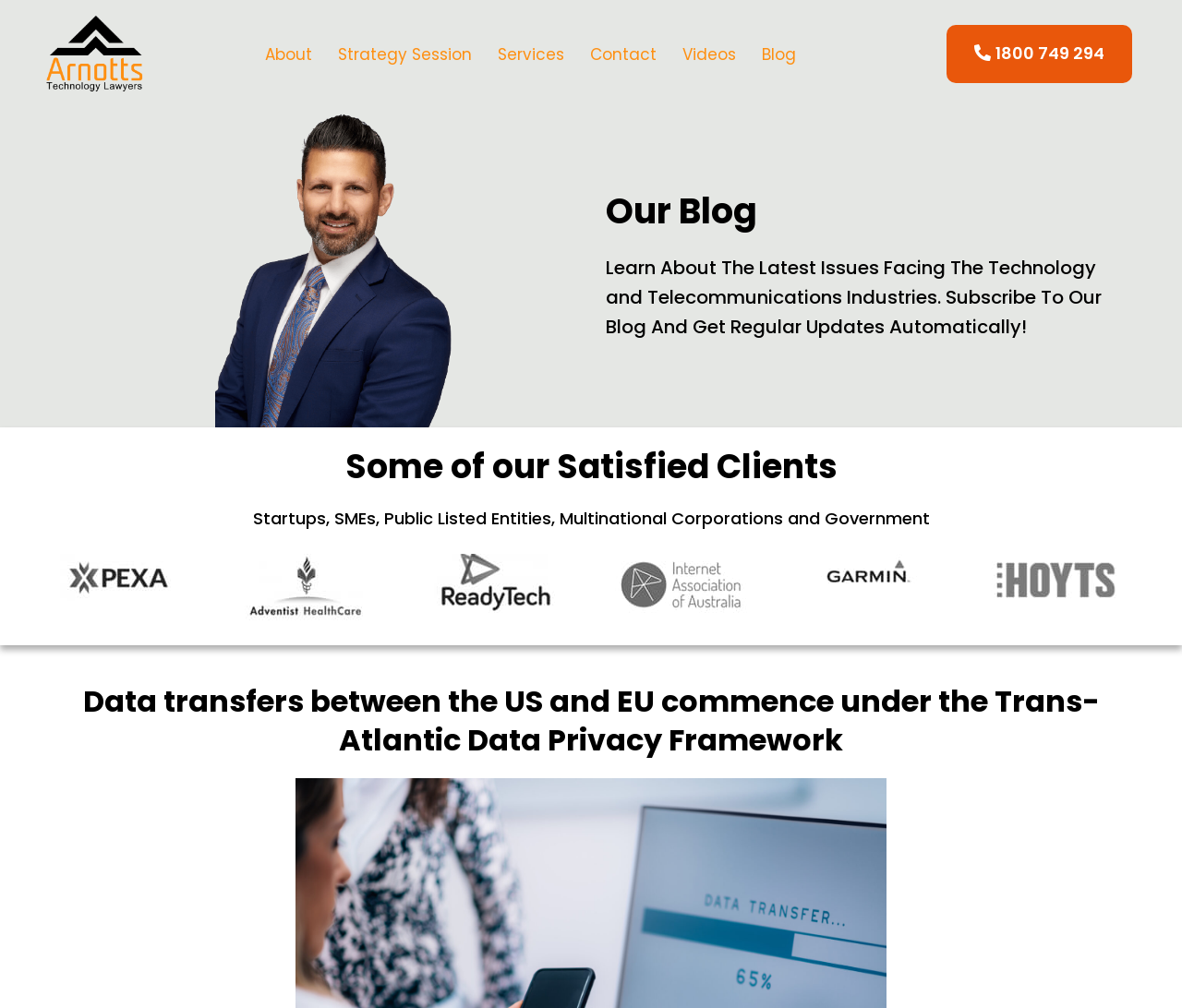Respond to the question below with a single word or phrase: What is the phone number to contact the law firm?

1800 749 294